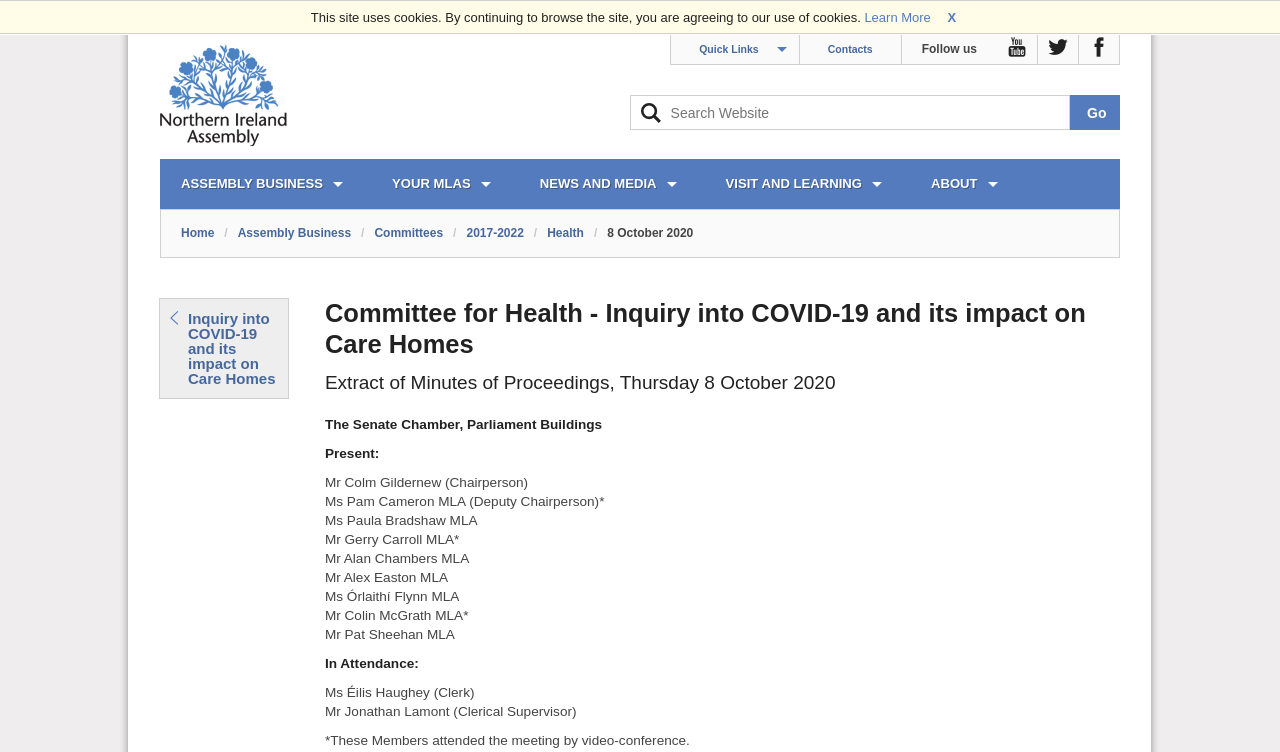Find the bounding box coordinates of the element's region that should be clicked in order to follow the given instruction: "Click on Podcast". The coordinates should consist of four float numbers between 0 and 1, i.e., [left, top, right, bottom].

None